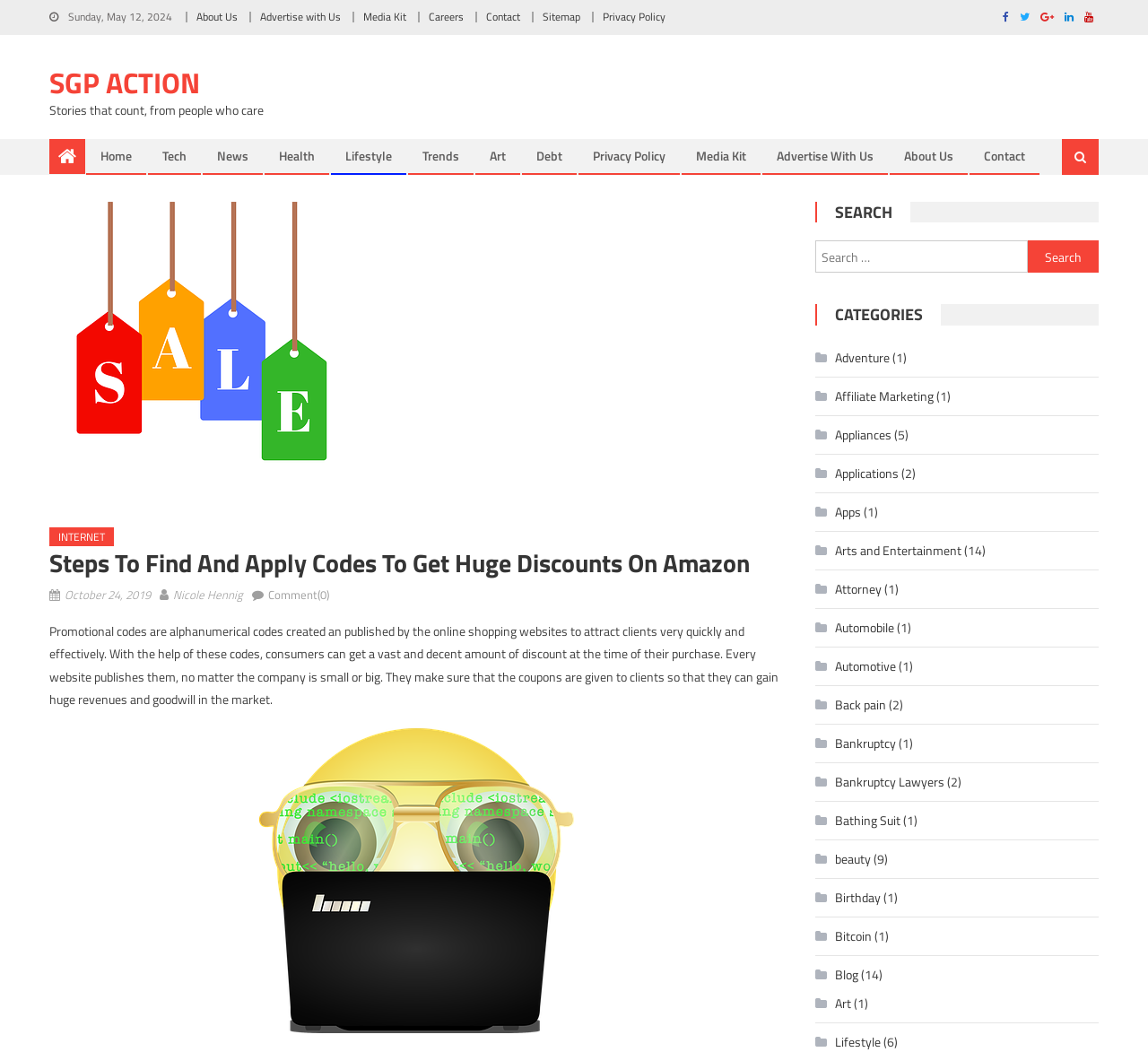Identify the bounding box for the described UI element. Provide the coordinates in (top-left x, top-left y, bottom-right x, bottom-right y) format with values ranging from 0 to 1: parent_node: Search for: value="Search"

[0.895, 0.229, 0.957, 0.259]